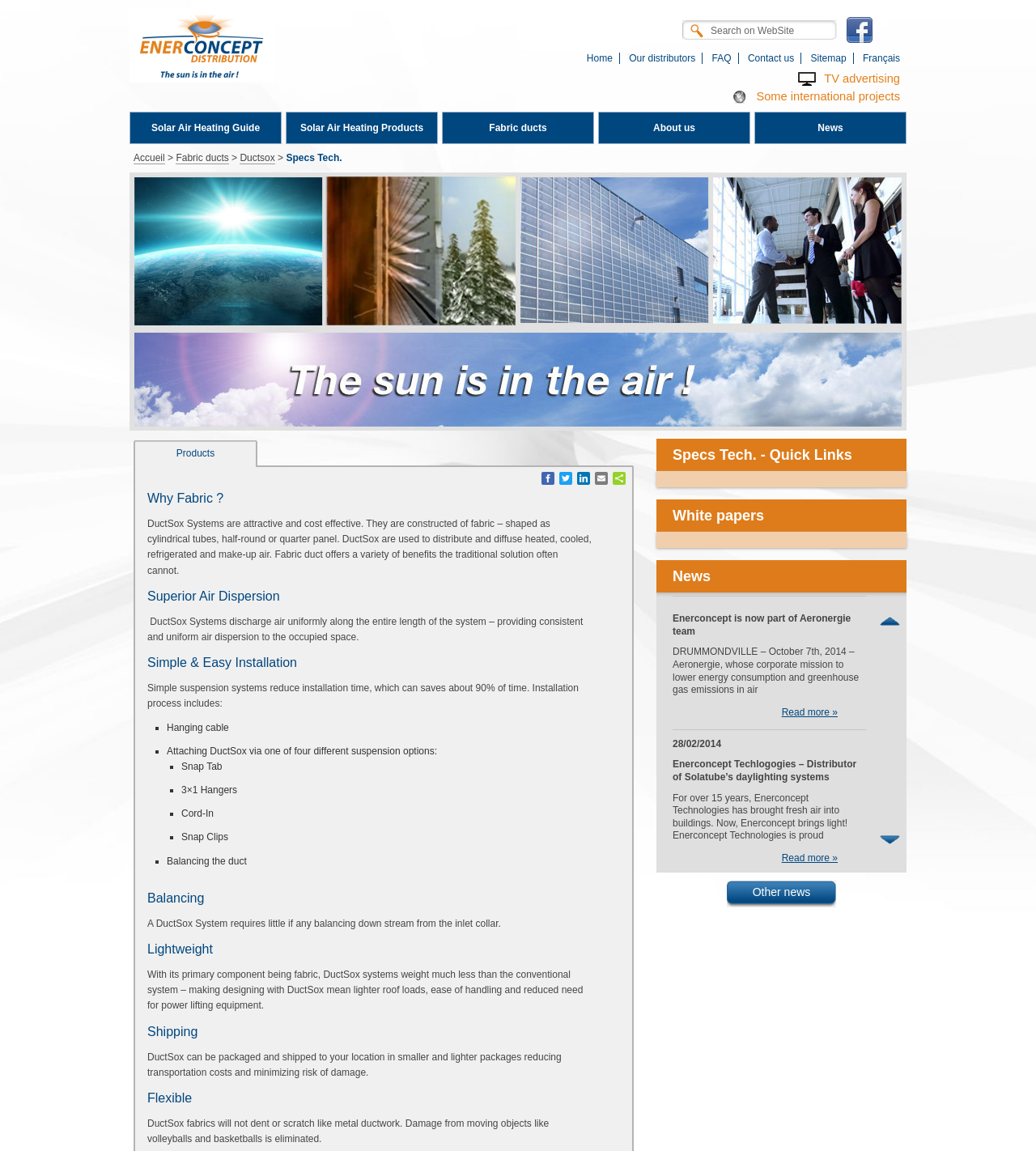What is the date of the news article about Enerconcept being part of Aeronergie team?
Please look at the screenshot and answer in one word or a short phrase.

09/10/2014